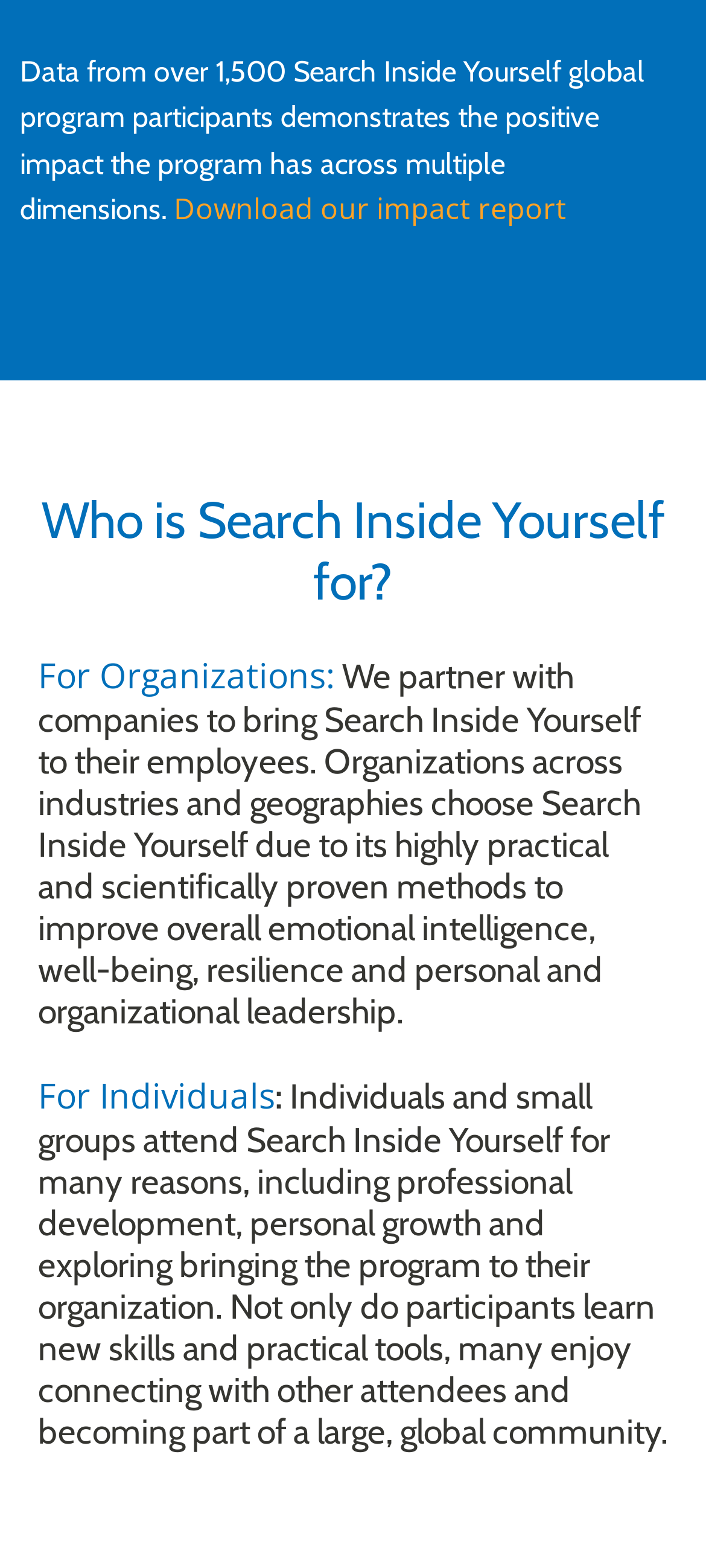What do individuals learn from Search Inside Yourself?
Please provide a comprehensive answer based on the visual information in the image.

The static text on the webpage mentions that 'Individuals and small groups attend Search Inside Yourself for many reasons, including professional development, personal growth and exploring bringing the program to their organization. Not only do participants learn new skills and practical tools, many enjoy connecting with other attendees and becoming part of a large, global community.' This indicates that individuals learn new skills and practical tools from the program.